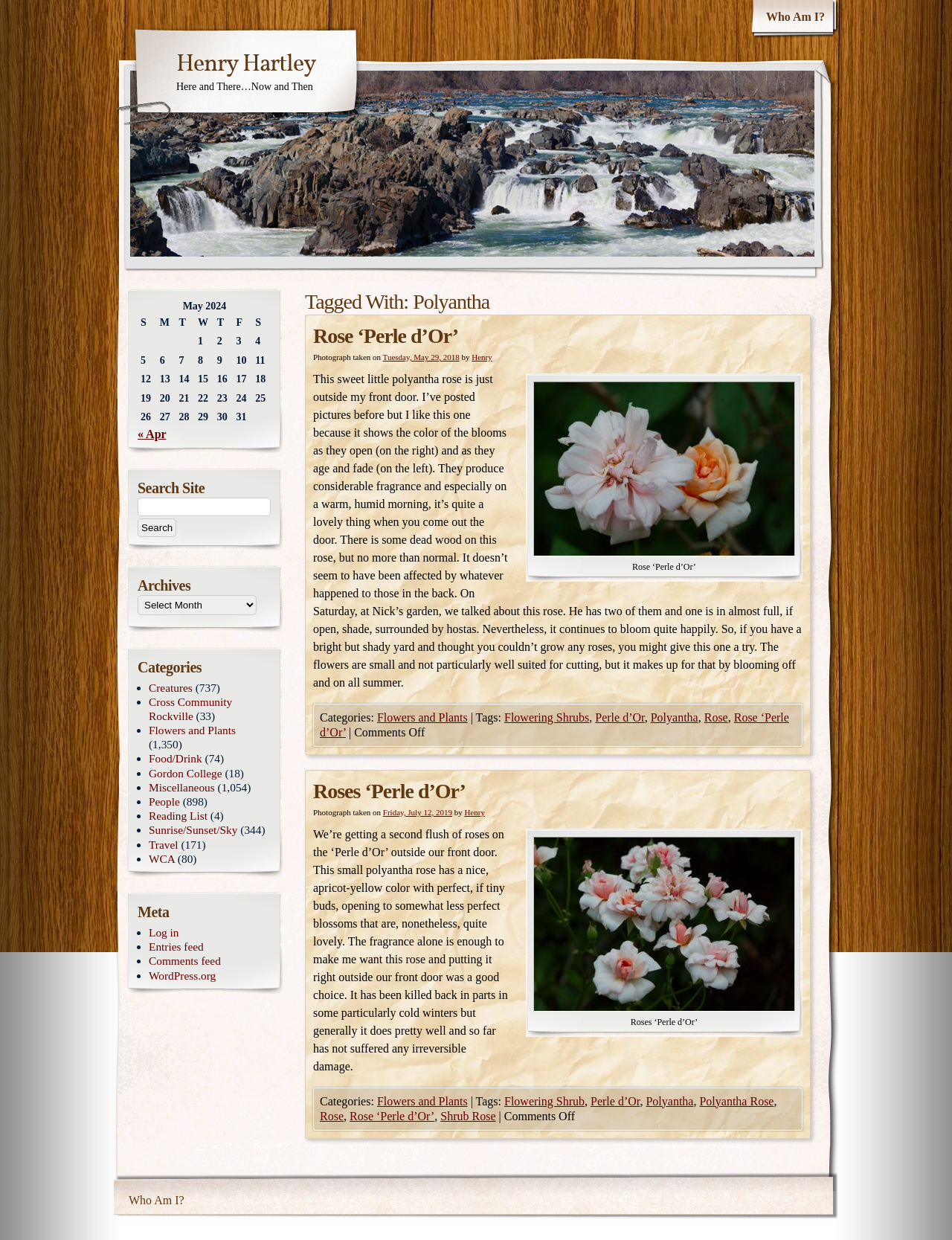Consider the image and give a detailed and elaborate answer to the question: 
What is the fragrance of the 'Perle d’Or' rose like?

The fragrance of the 'Perle d’Or' rose is described as lovely, as mentioned in the sentence 'The fragrance alone is enough to make me want this rose and putting it right outside our front door was a good choice.'